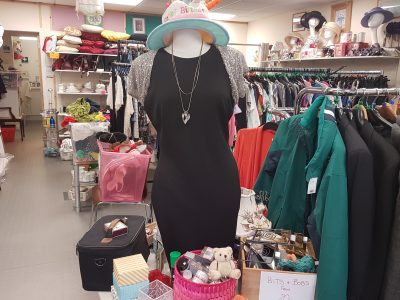What is in the pink bag?
Use the information from the image to give a detailed answer to the question.

The pink bag is brimming with donations, which are likely clothing items or other goods that people have contributed to the charity shop. The bag is part of the vibrant array of items surrounding the mannequin, highlighting the importance of community donations.